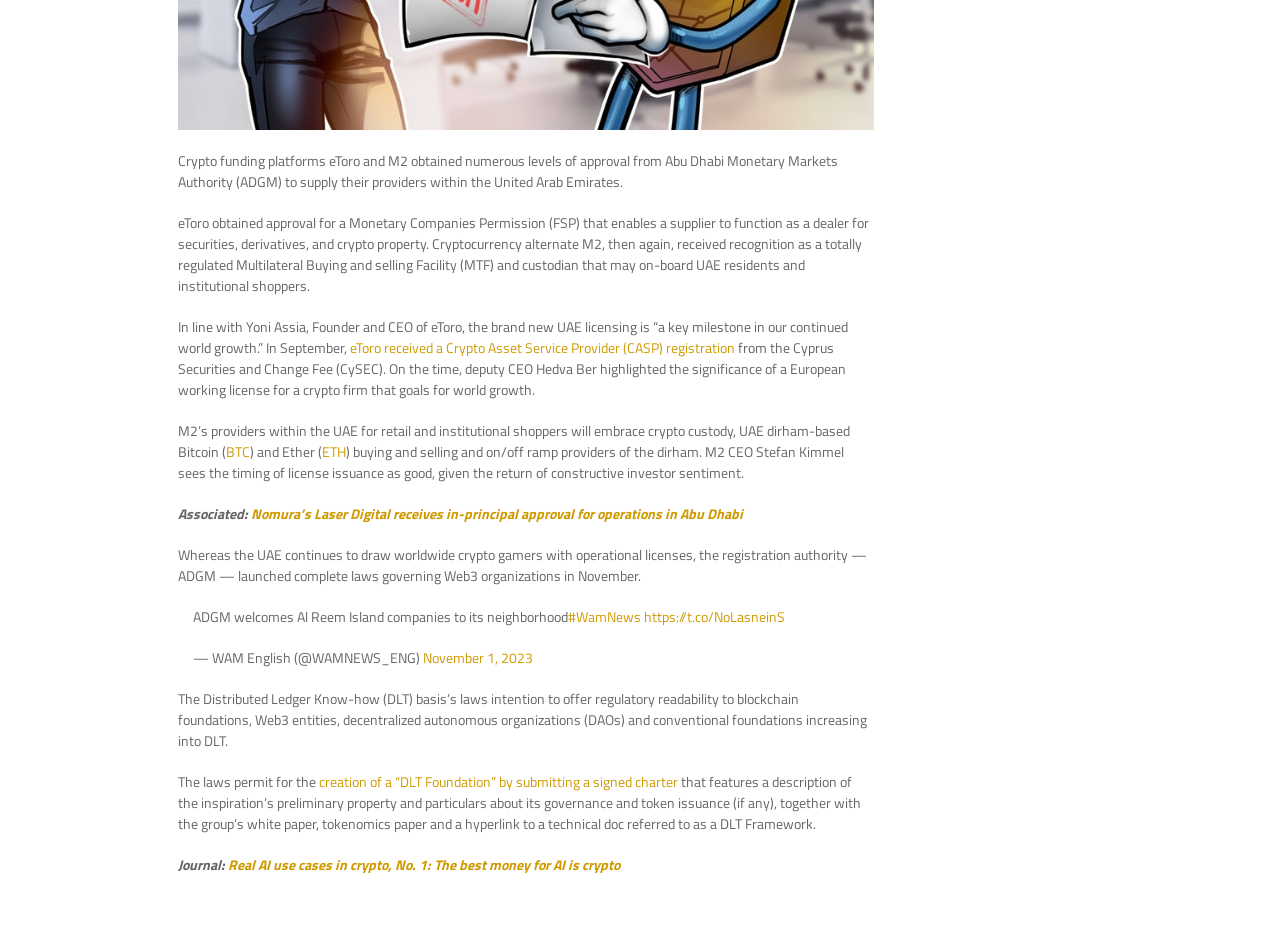Identify the bounding box coordinates for the UI element mentioned here: "November 1, 2023". Provide the coordinates as four float values between 0 and 1, i.e., [left, top, right, bottom].

[0.33, 0.699, 0.416, 0.722]